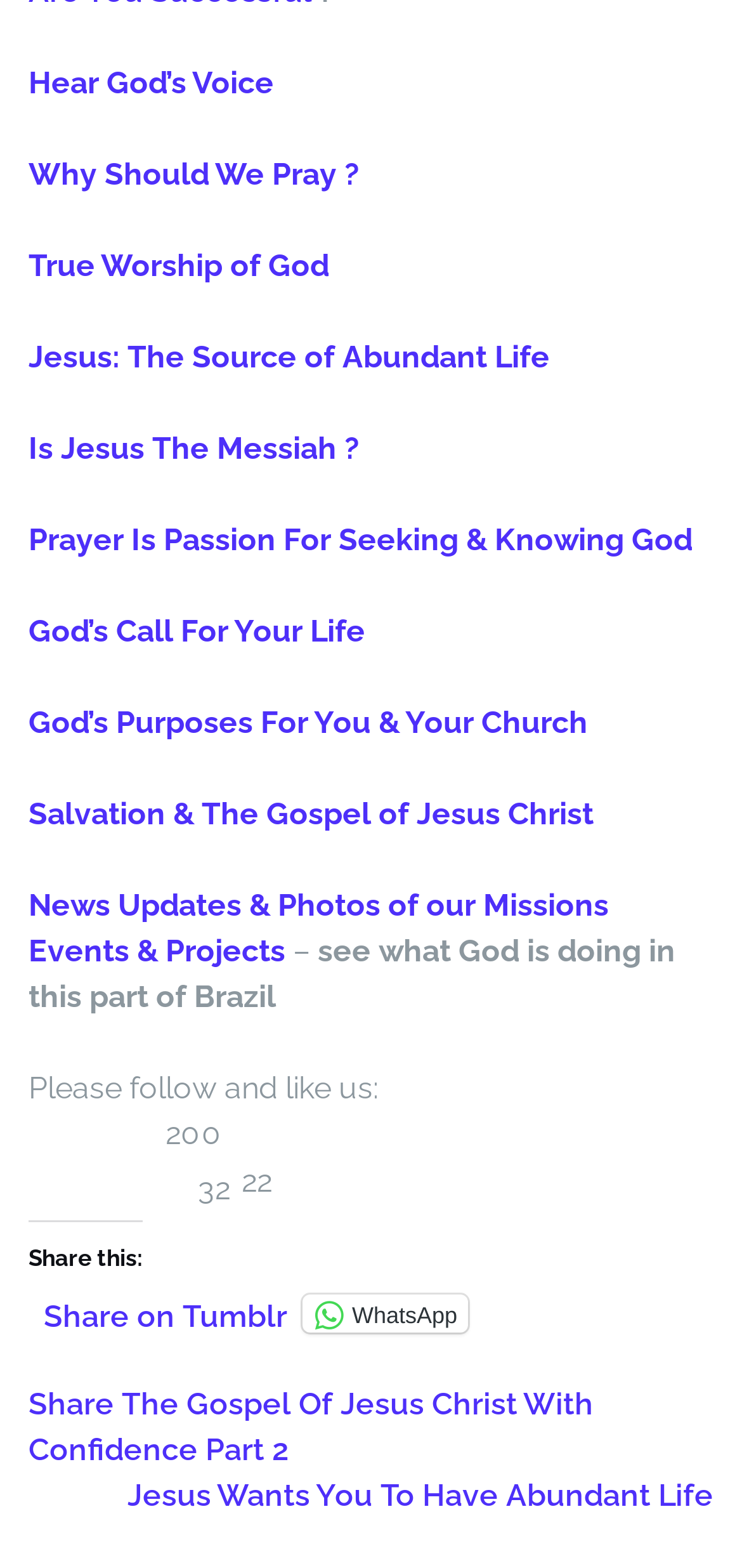Give a concise answer using only one word or phrase for this question:
What is the purpose of the link with the text 'fb-share-icon'?

Share on Facebook